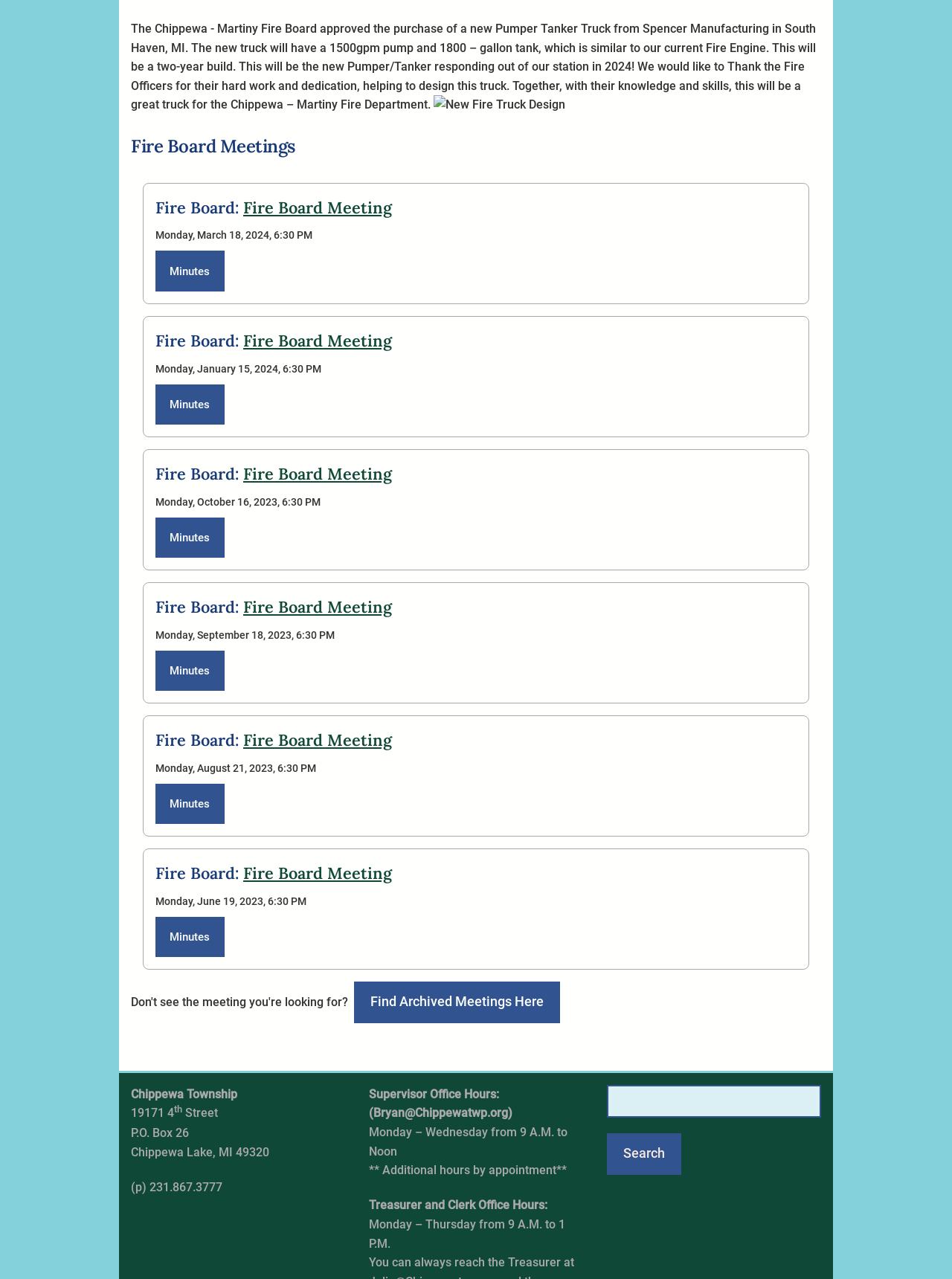Based on the element description "Find Archived Meetings Here", predict the bounding box coordinates of the UI element.

[0.372, 0.767, 0.588, 0.8]